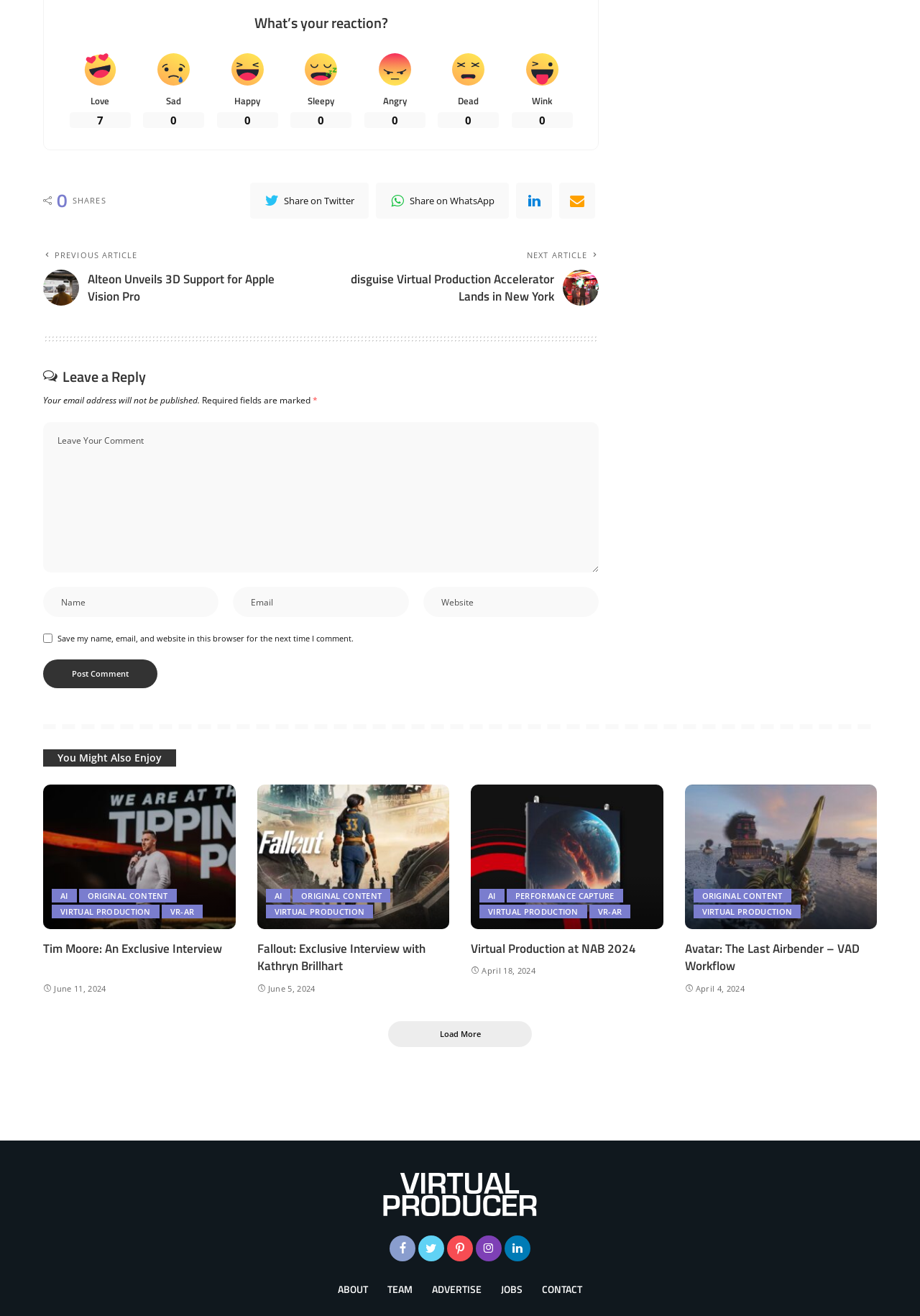Specify the bounding box coordinates of the area to click in order to execute this command: 'Click on the 'Post Comment' button'. The coordinates should consist of four float numbers ranging from 0 to 1, and should be formatted as [left, top, right, bottom].

[0.047, 0.501, 0.171, 0.523]